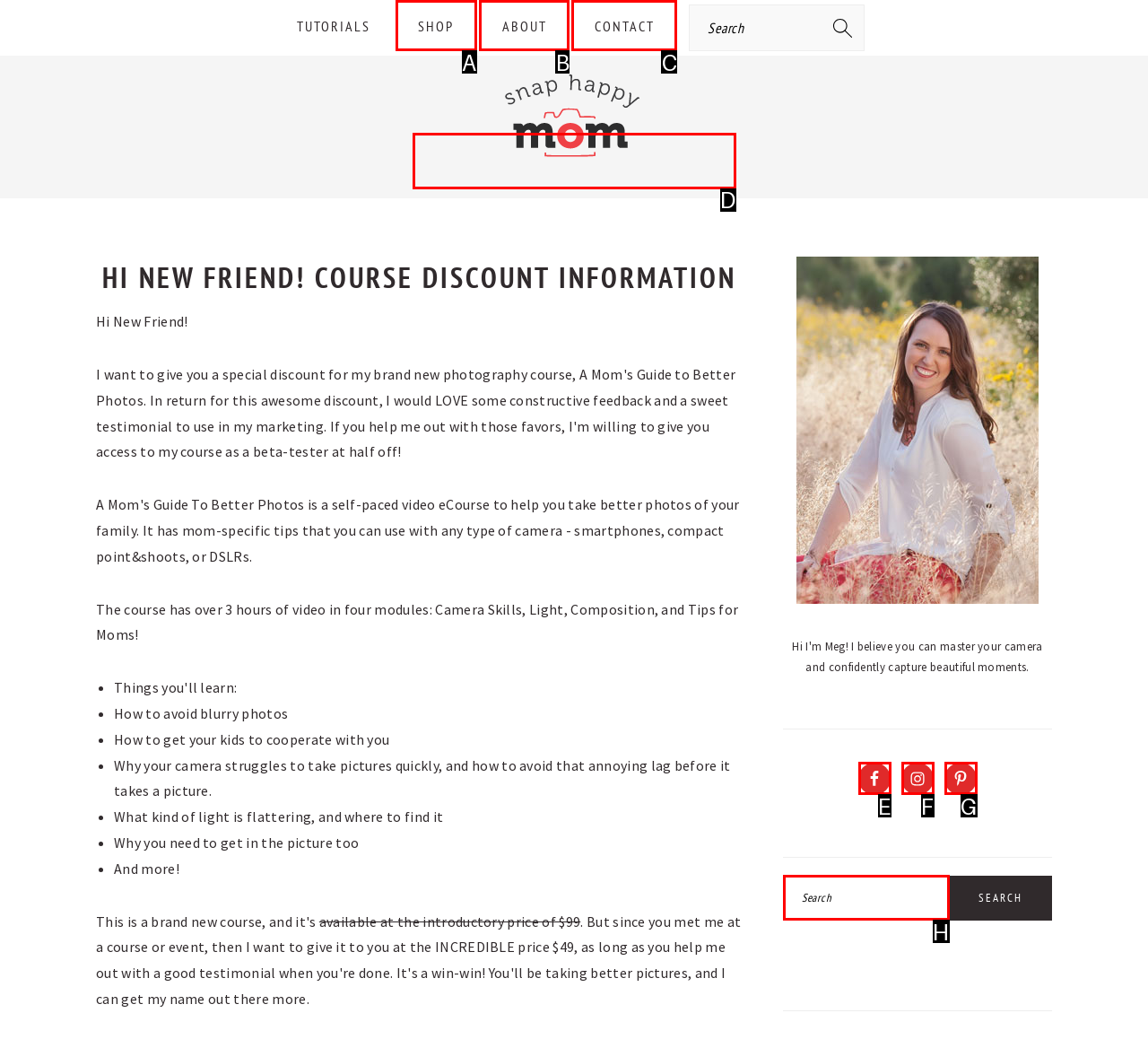Determine which HTML element best suits the description: parent_node: Search name="s" placeholder="Search". Reply with the letter of the matching option.

H